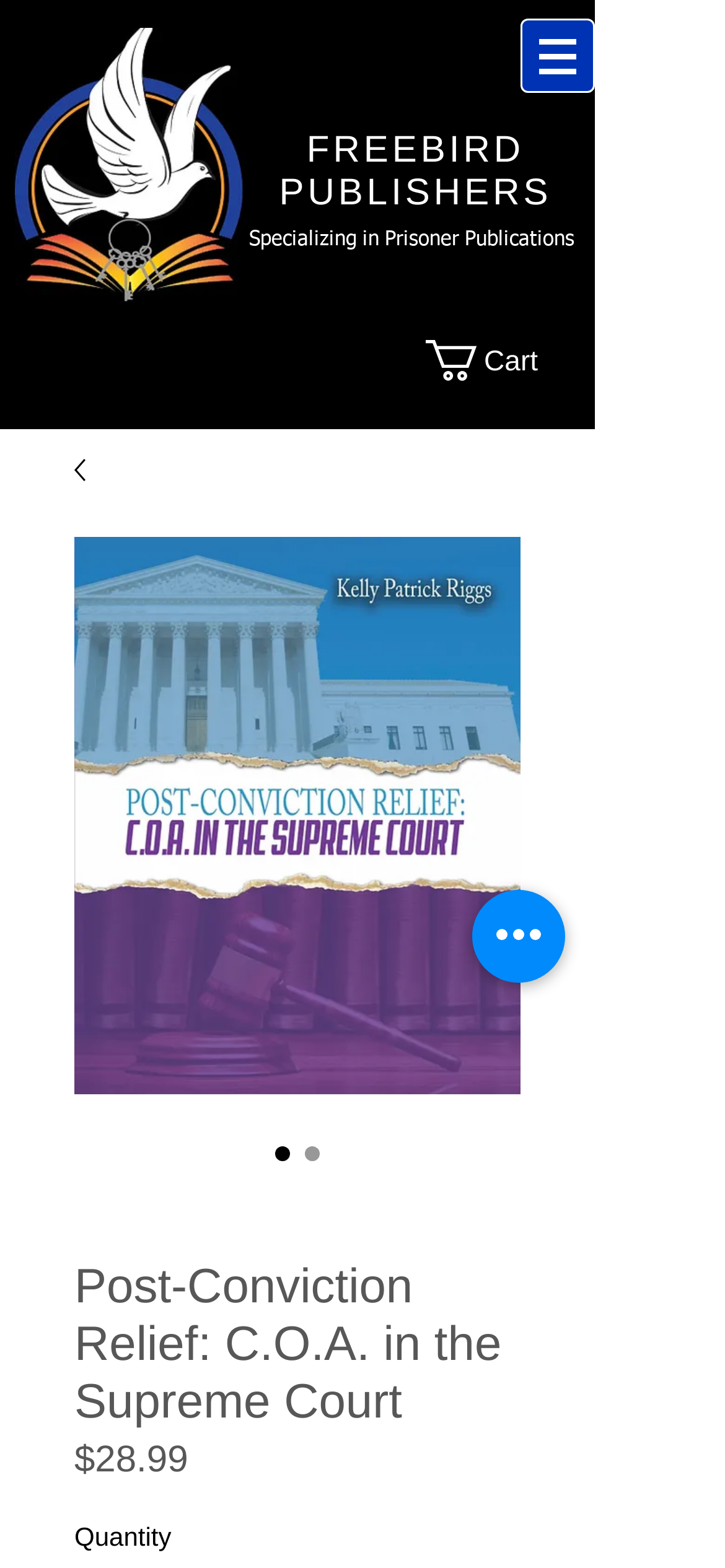Extract the bounding box coordinates of the UI element described: "Cart". Provide the coordinates in the format [left, top, right, bottom] with values ranging from 0 to 1.

[0.587, 0.217, 0.849, 0.243]